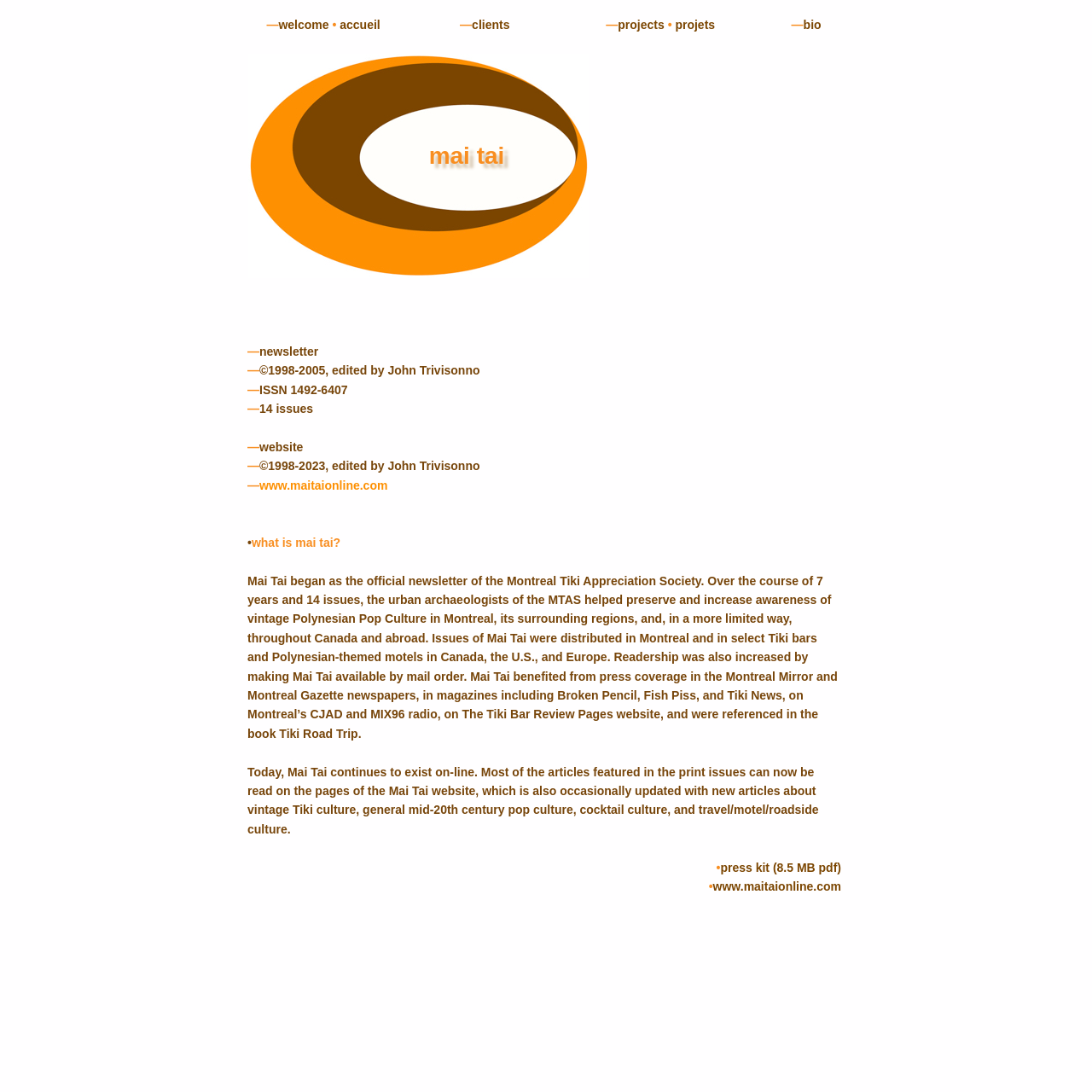What is the website of Mai Tai?
Refer to the image and provide a concise answer in one word or phrase.

www.maitaionline.com